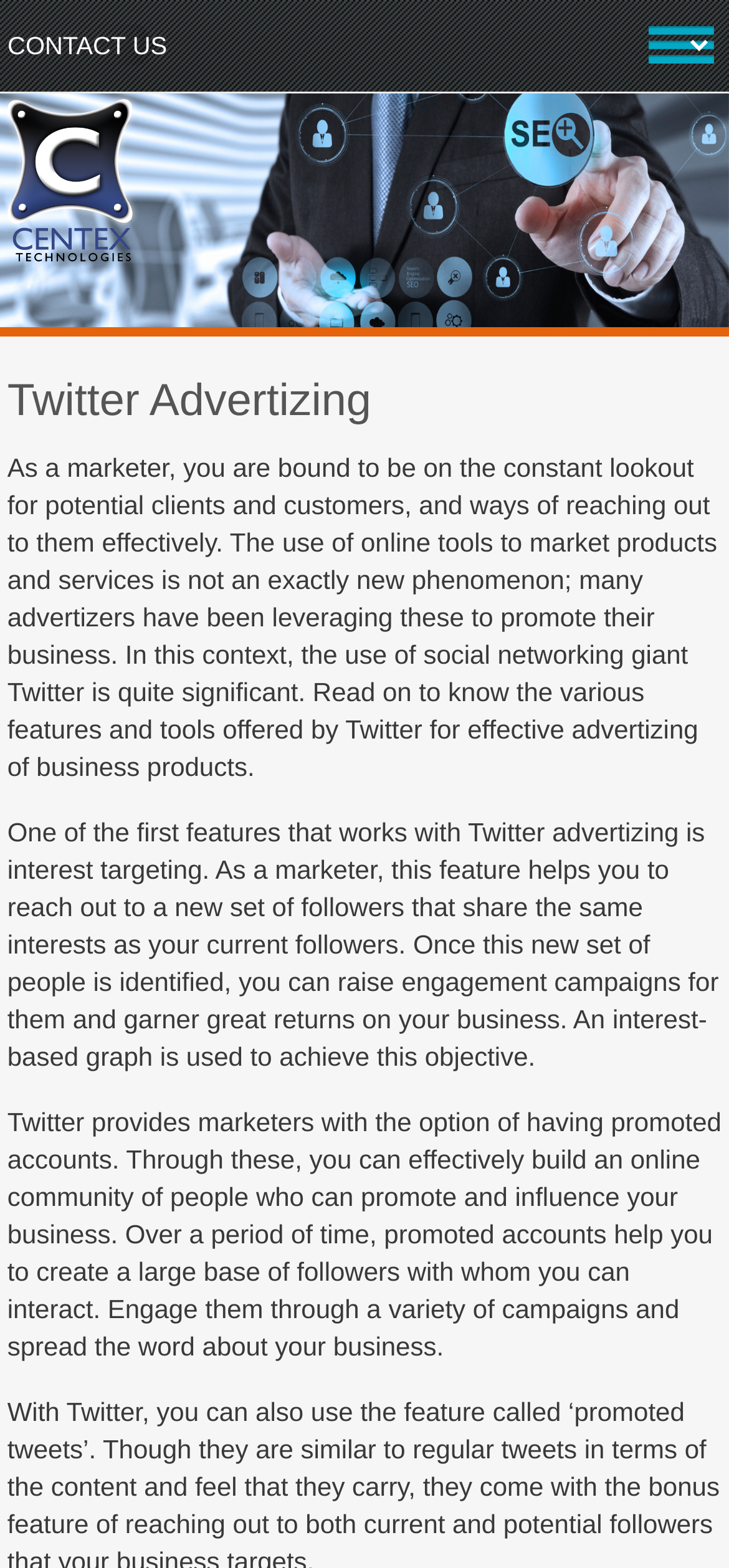What is the main topic of this webpage?
Respond to the question with a well-detailed and thorough answer.

Based on the header and the content of the webpage, it is clear that the main topic is Twitter Advertizing, which is a way to promote business products and services on the social networking platform Twitter.